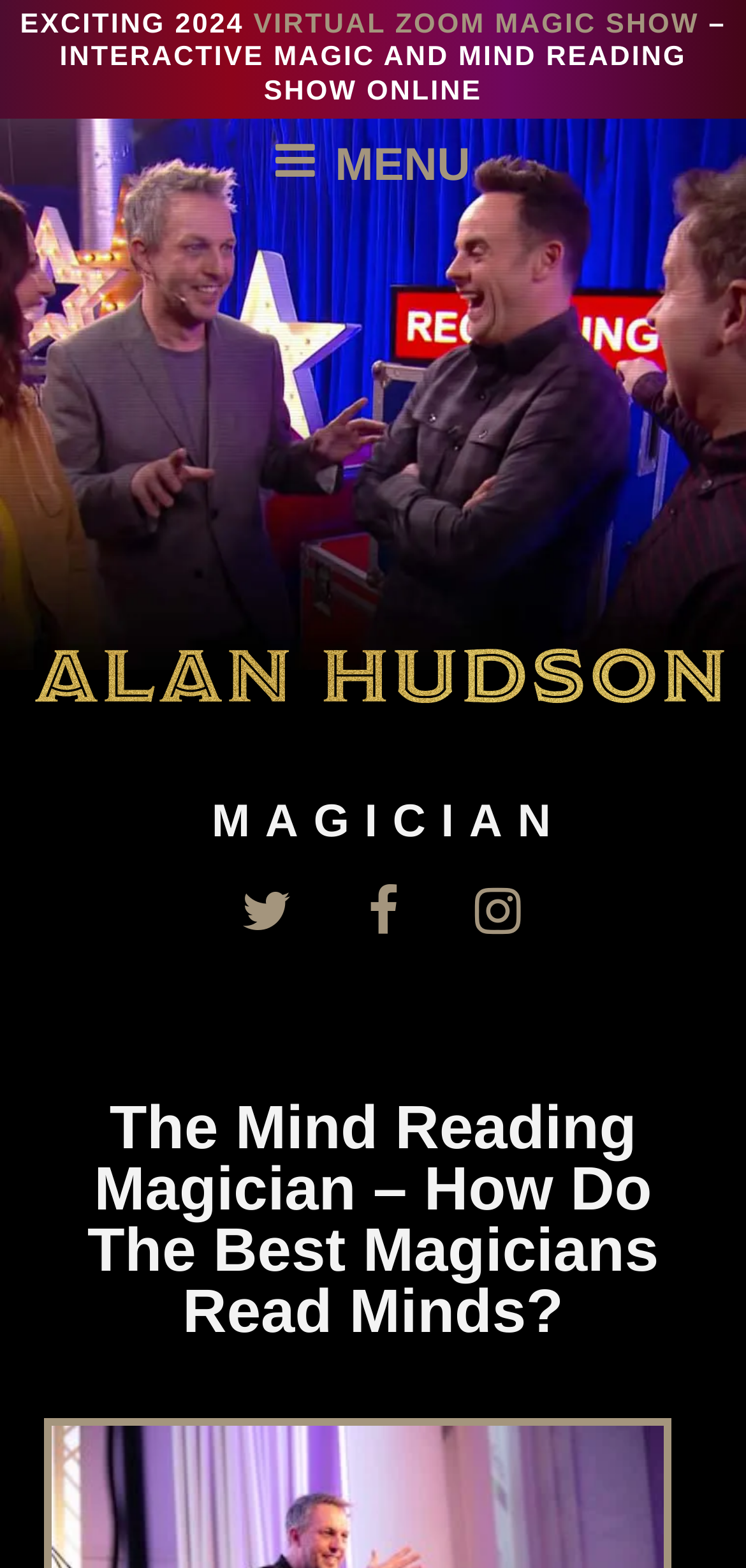Find the bounding box of the UI element described as: "Videos". The bounding box coordinates should be given as four float values between 0 and 1, i.e., [left, top, right, bottom].

[0.107, 0.263, 0.893, 0.283]